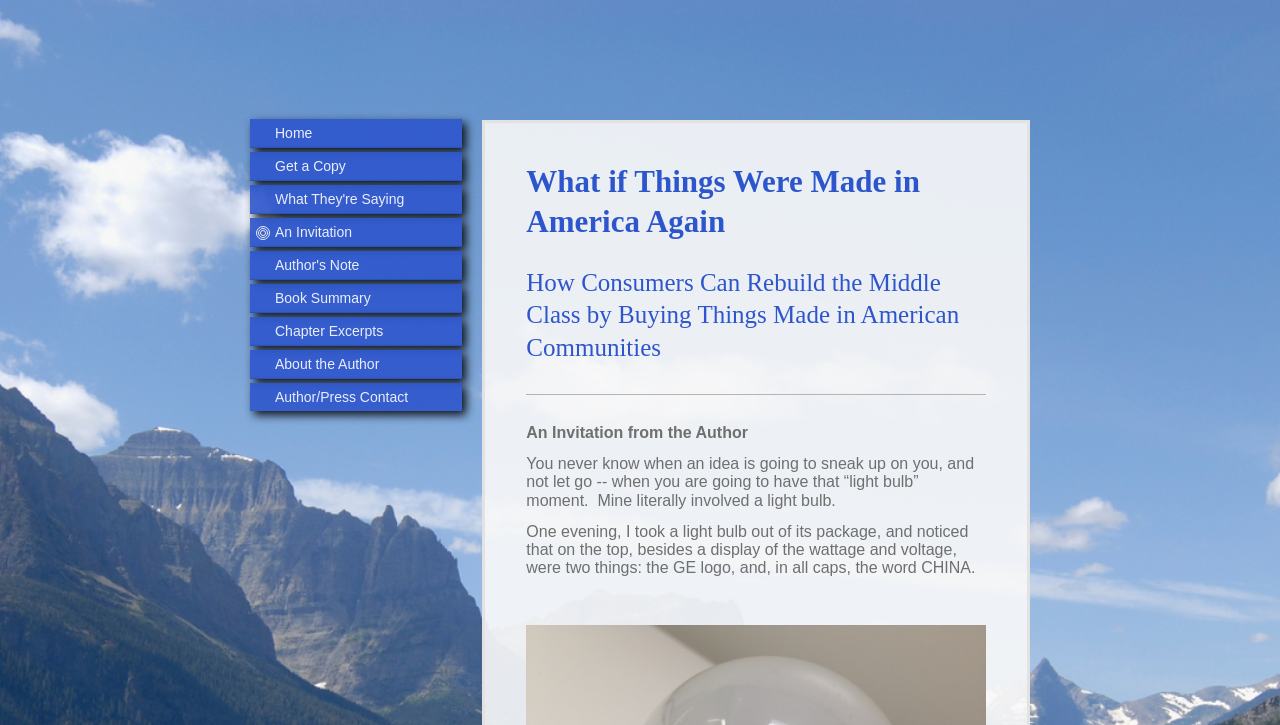Locate the bounding box coordinates of the UI element described by: "An Invitation". The bounding box coordinates should consist of four float numbers between 0 and 1, i.e., [left, top, right, bottom].

[0.195, 0.301, 0.361, 0.341]